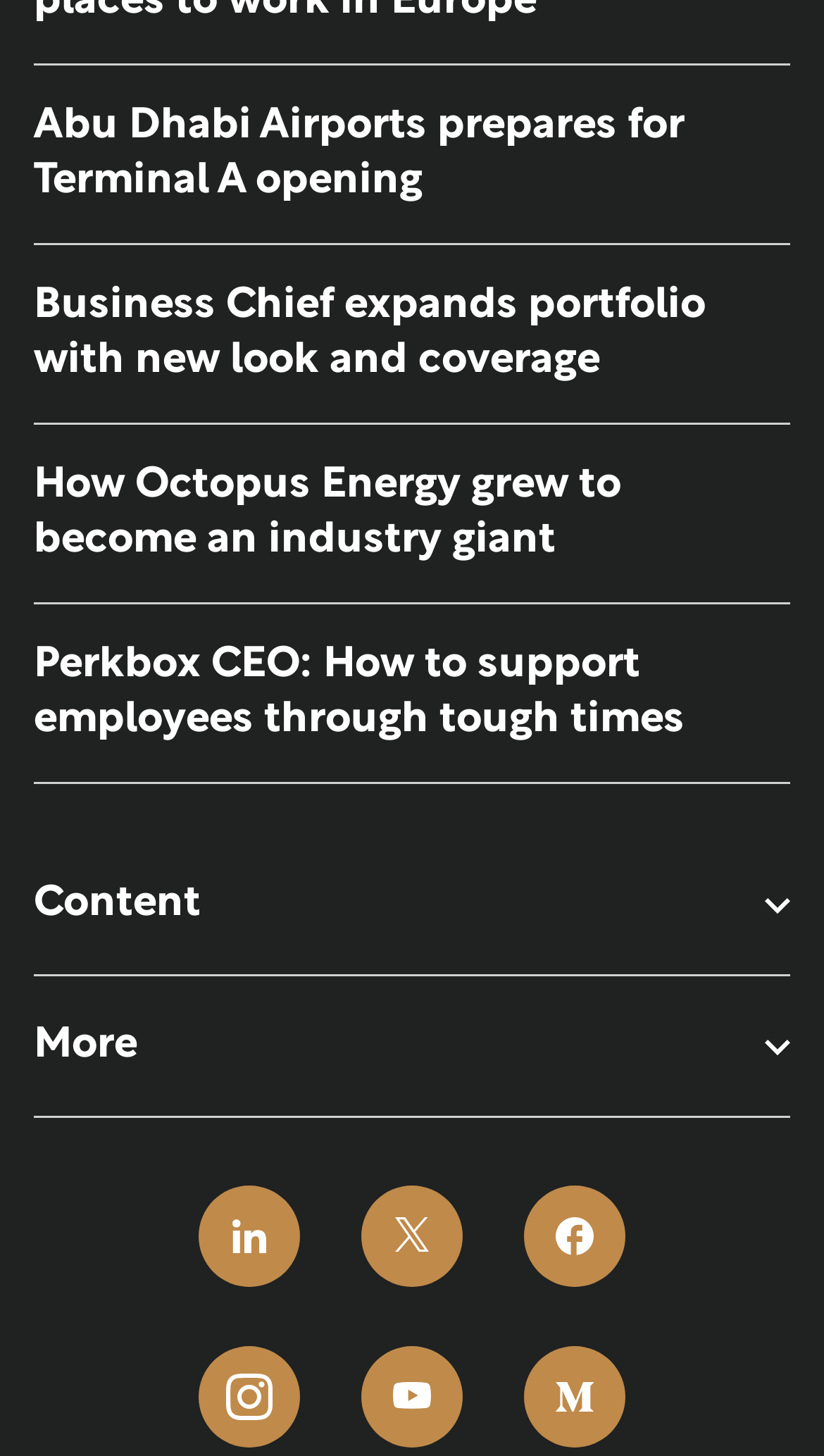How many social media links are available?
Please answer the question with as much detail and depth as you can.

I counted the number of social media links available on the webpage, which are LinkedIn, Twitter, Facebook, Instagram, and YouTube, and found that there are 5 social media links.